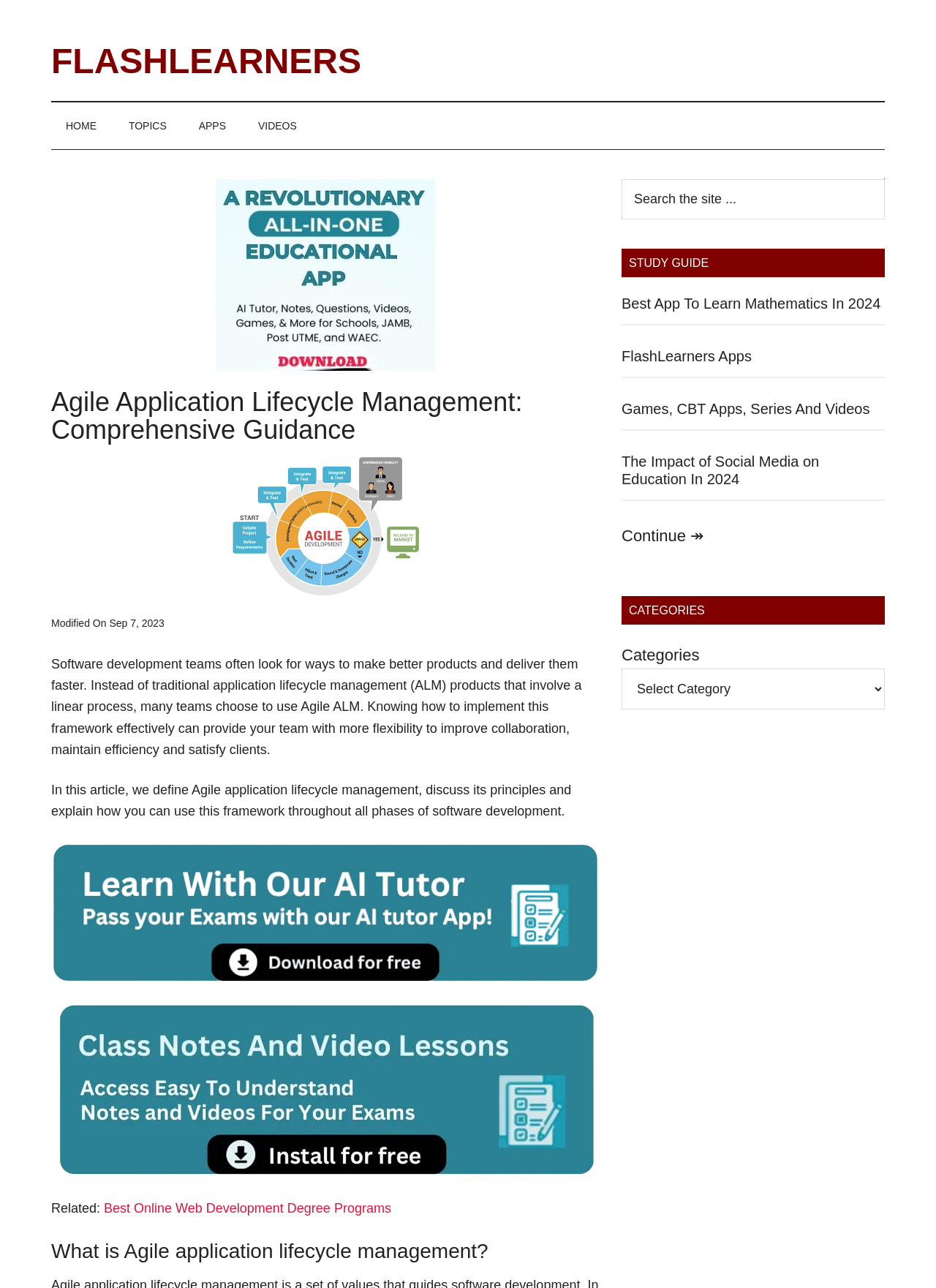Find and specify the bounding box coordinates that correspond to the clickable region for the instruction: "Click on the 'HOME' link".

[0.055, 0.08, 0.119, 0.116]